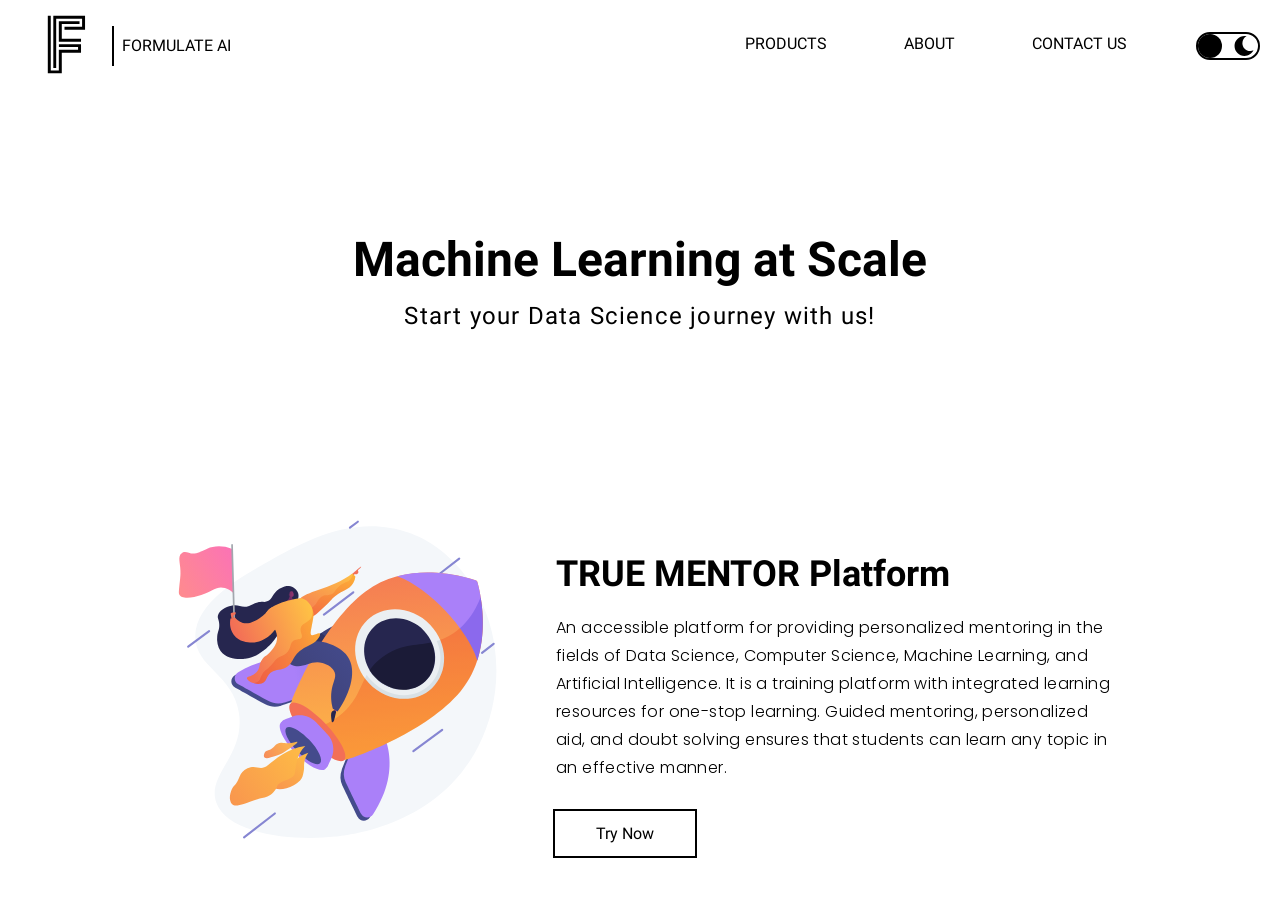Describe all the visual and textual components of the webpage comprehensively.

The webpage is about Formulate AI, a platform that assists students, professionals, universities, and companies in starting their Data Science journey. At the top left corner, there is a logo of Formulate AI, accompanied by a link to the homepage. On the top right corner, there is a button to close the current window. Below the logo, there are three links to navigate to different sections of the website: Products, About, and Contact Us. These links are repeated again in the top middle section of the page.

In the middle of the page, there is a heading that reads "Machine Learning at Scale". Below this heading, there is a paragraph of text that invites users to start their Data Science journey with Formulate AI. To the left of this text, there is an animated button with an image.

Further down the page, there is a section dedicated to the TRUE MENTOR Platform, which is a personalized mentoring platform for Data Science, Computer Science, Machine Learning, and Artificial Intelligence. This section has a heading and a detailed description of the platform, highlighting its features such as guided mentoring, personalized aid, and doubt solving. There is also a "Try Now" link to encourage users to try the platform.

Throughout the page, there are several images, including a light mode and dark mode toggle button at the top right corner. The overall layout of the page is organized, with clear headings and concise text that effectively communicates the services and products offered by Formulate AI.